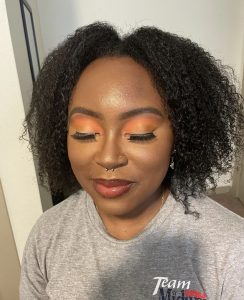Provide a brief response to the question using a single word or phrase: 
When was the photo taken?

May 15, 2022